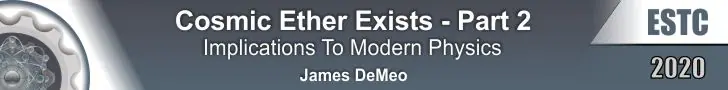What is the title of the presentation?
Please ensure your answer to the question is detailed and covers all necessary aspects.

The title of the presentation is prominently displayed in the image, highlighting the exploration of the concept of cosmic ether and its implications for contemporary physics.